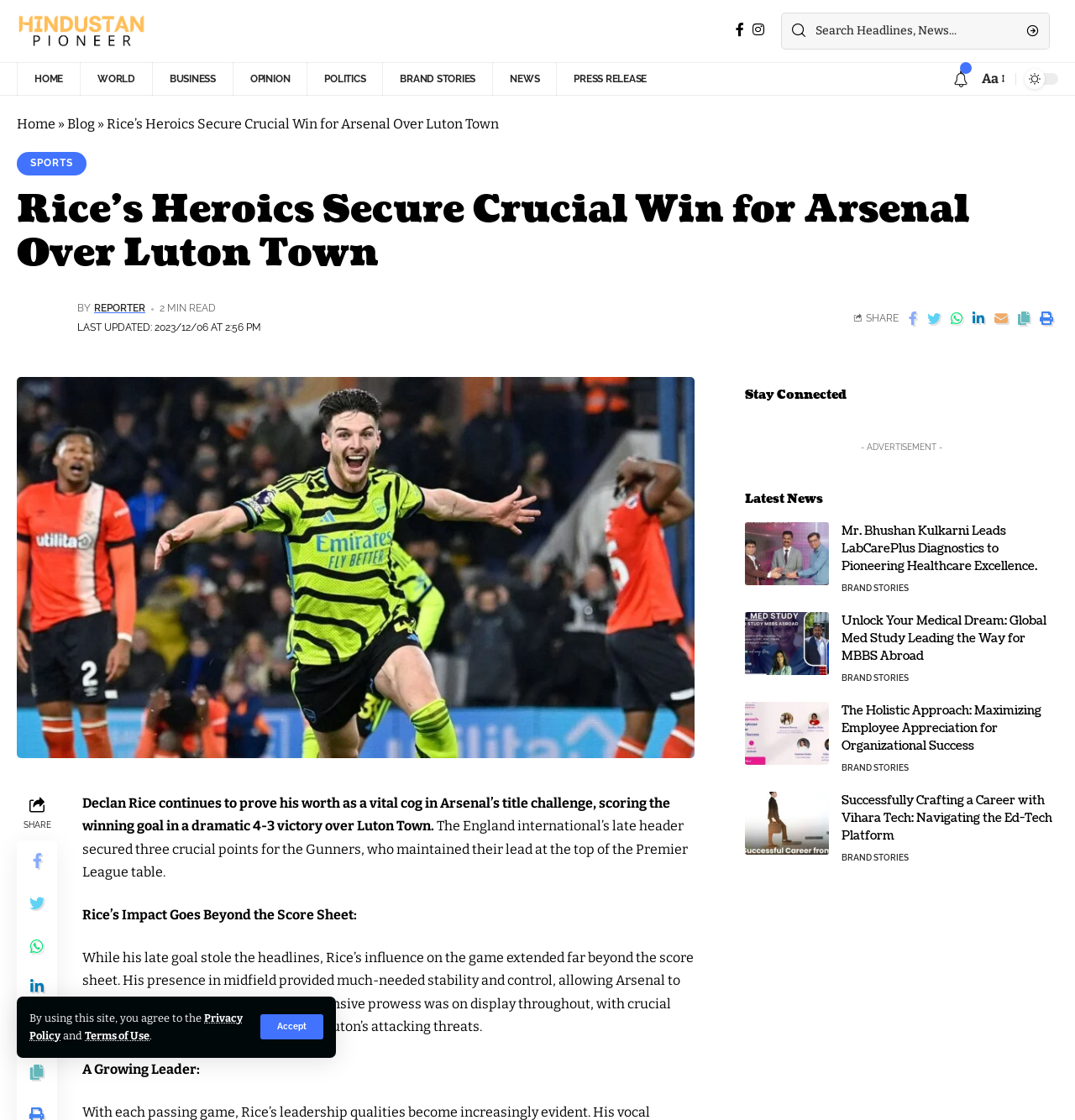Give an in-depth explanation of the webpage layout and content.

This webpage is an article from Hindustan Pioneer, a news website, with the title "Rice's Heroics Secure Crucial Win for Arsenal Over Luton Town". The article is about Declan Rice's performance in a football match between Arsenal and Luton Town.

At the top of the page, there is a navigation menu with links to different sections of the website, including "HOME", "WORLD", "BUSINESS", and "SPORTS". Below the navigation menu, there is a search bar and a button to search for headlines and news.

The main content of the article is divided into several sections. The first section has a heading with the title of the article, followed by a brief summary of the article. Below the summary, there is a section with the author's name and a timestamp indicating when the article was last updated.

The main body of the article is divided into several paragraphs, with headings and subheadings. The article discusses Declan Rice's performance in the match, including his goal and his influence on the game. There are also quotes from the author and other sources.

On the right side of the page, there is a section with links to other articles, including "Stay Connected" and "Latest News". Below this section, there are several advertisements and sponsored content.

At the bottom of the page, there are social media links and a section with links to other articles from the "BRAND STORIES" section.